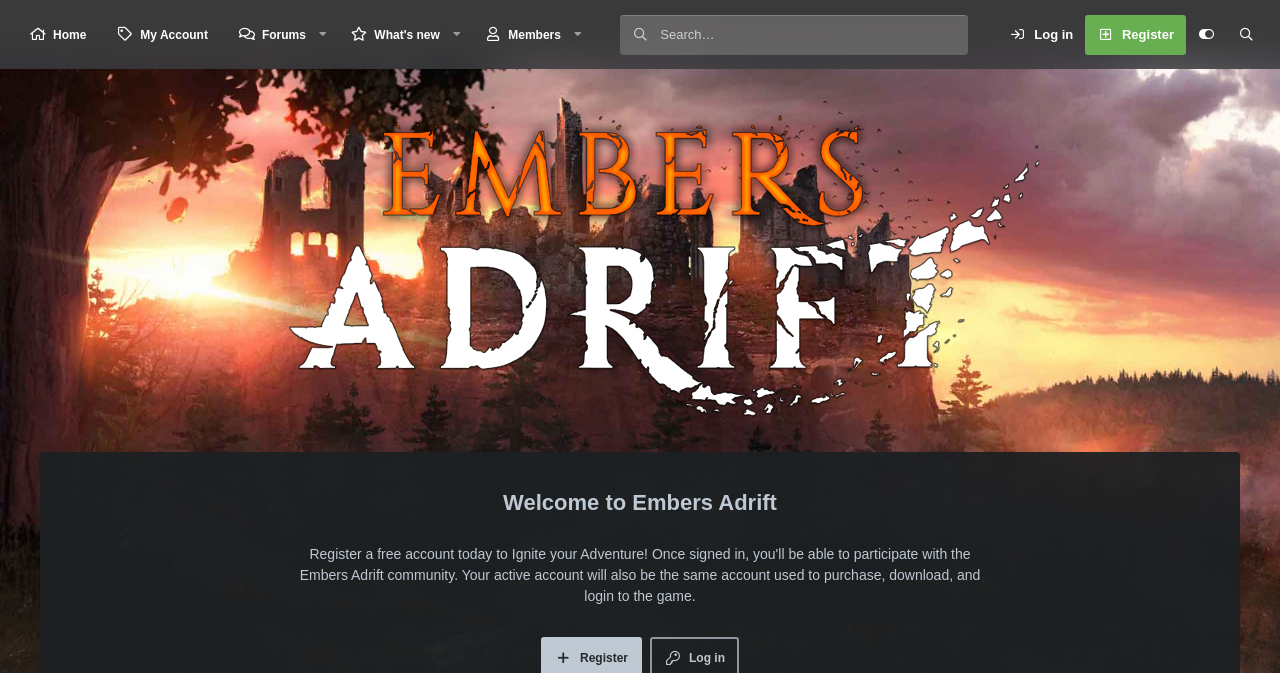Given the element description "parent_node: Log in" in the screenshot, predict the bounding box coordinates of that UI element.

[0.927, 0.022, 0.958, 0.081]